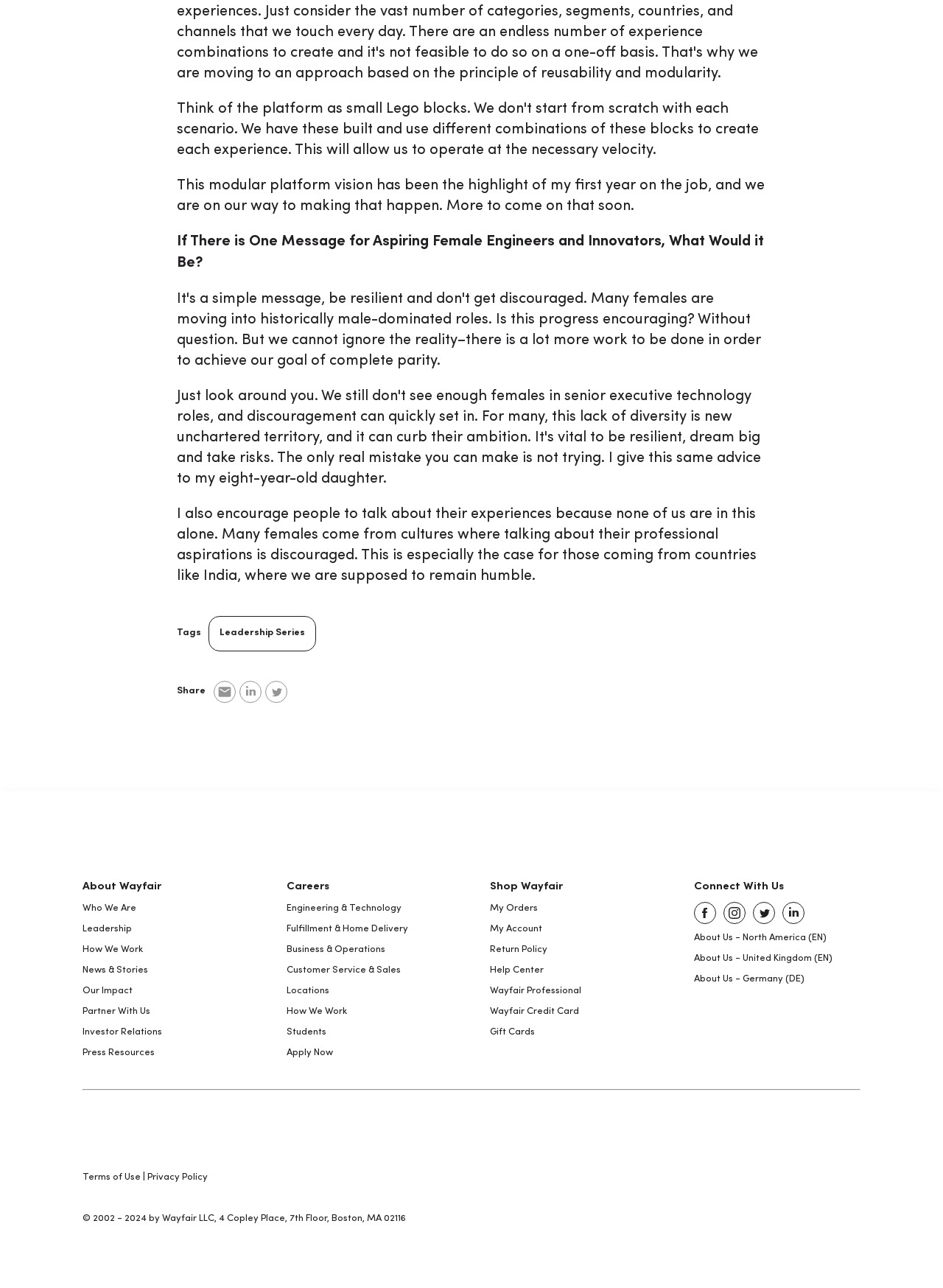Use one word or a short phrase to answer the question provided: 
What is the purpose of the 'Connect With Us' section?

To connect with Wayfair on social media